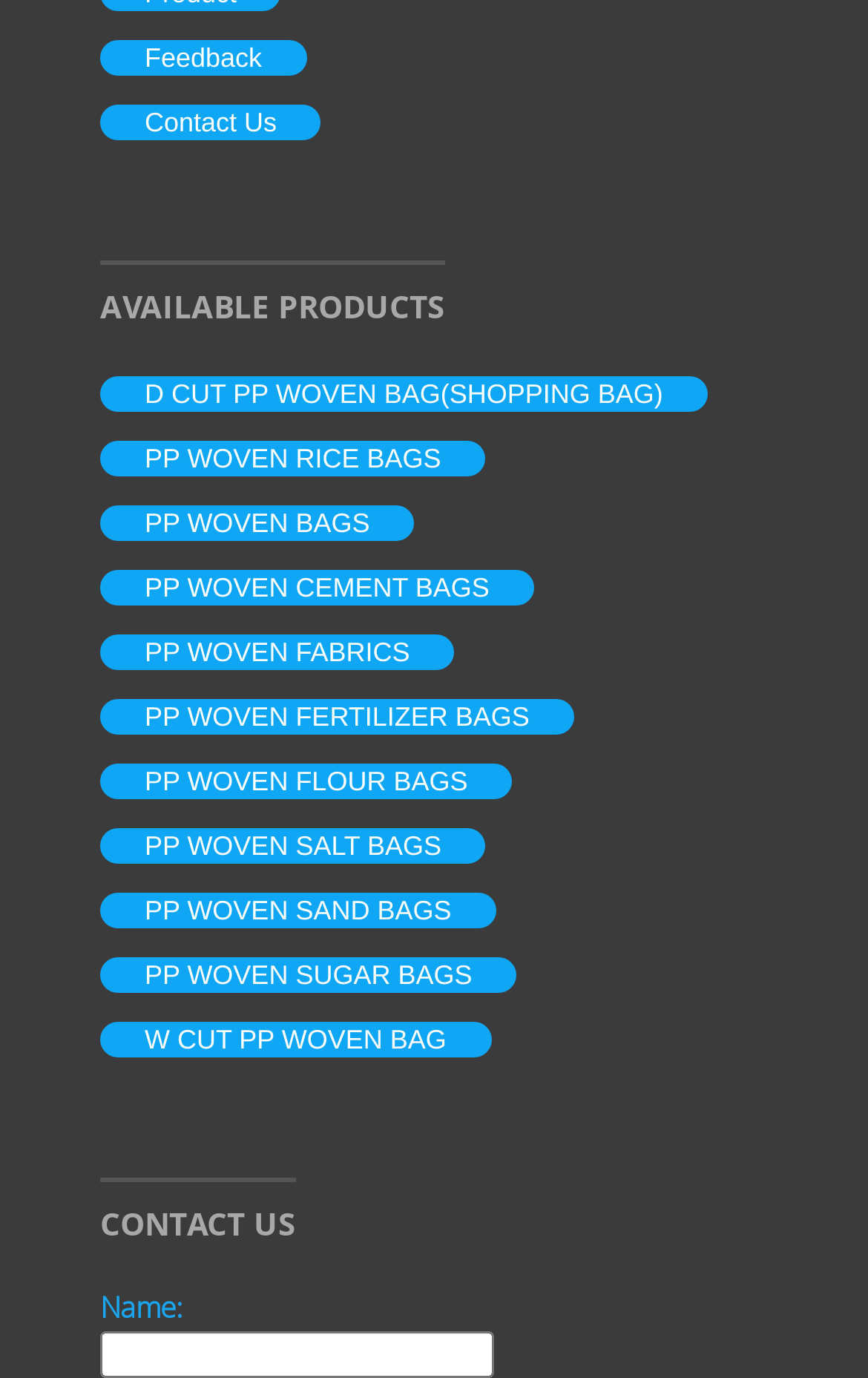What is the first product listed?
Please provide a single word or phrase answer based on the image.

D CUT PP WOVEN BAG